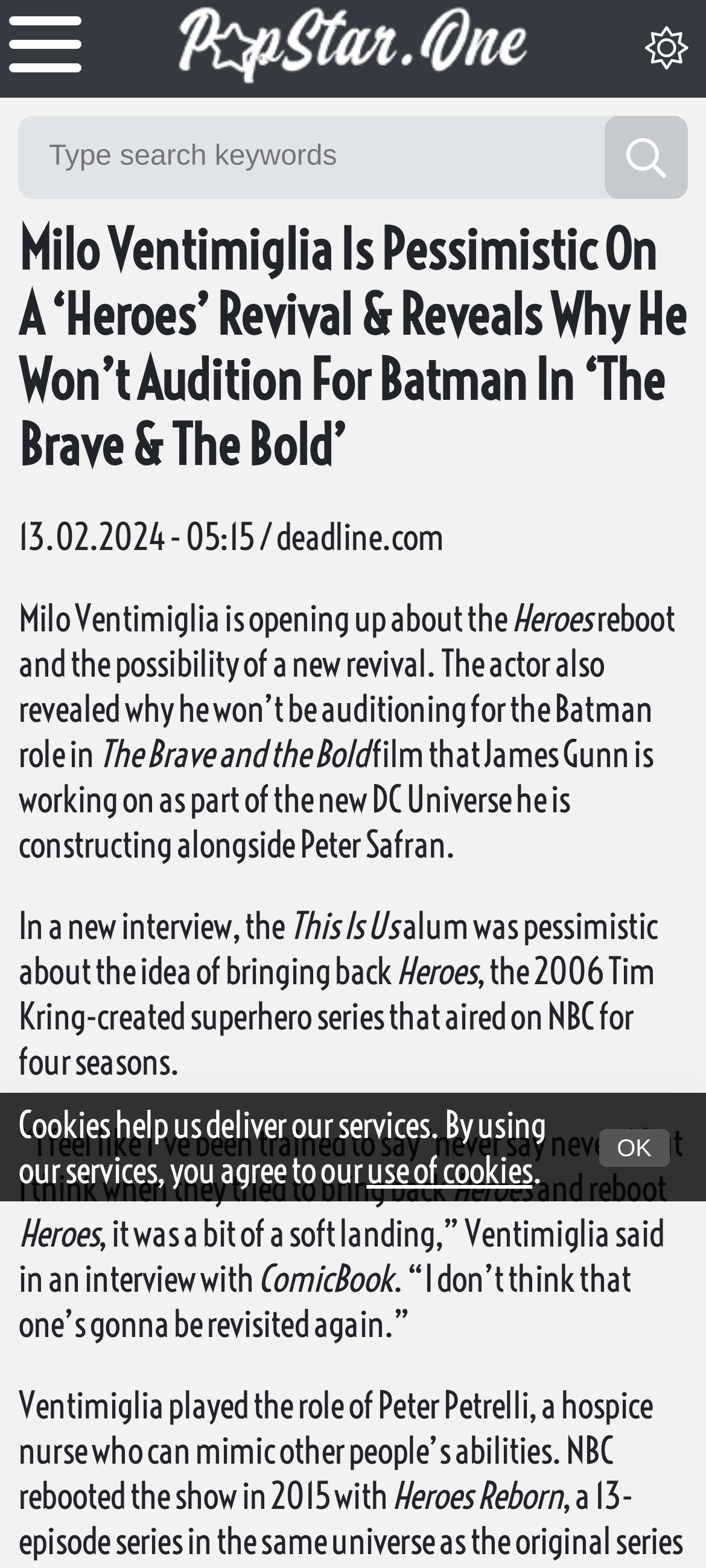Bounding box coordinates are specified in the format (top-left x, top-left y, bottom-right x, bottom-right y). All values are floating point numbers bounded between 0 and 1. Please provide the bounding box coordinate of the region this sentence describes: use of cookies

[0.519, 0.732, 0.754, 0.76]